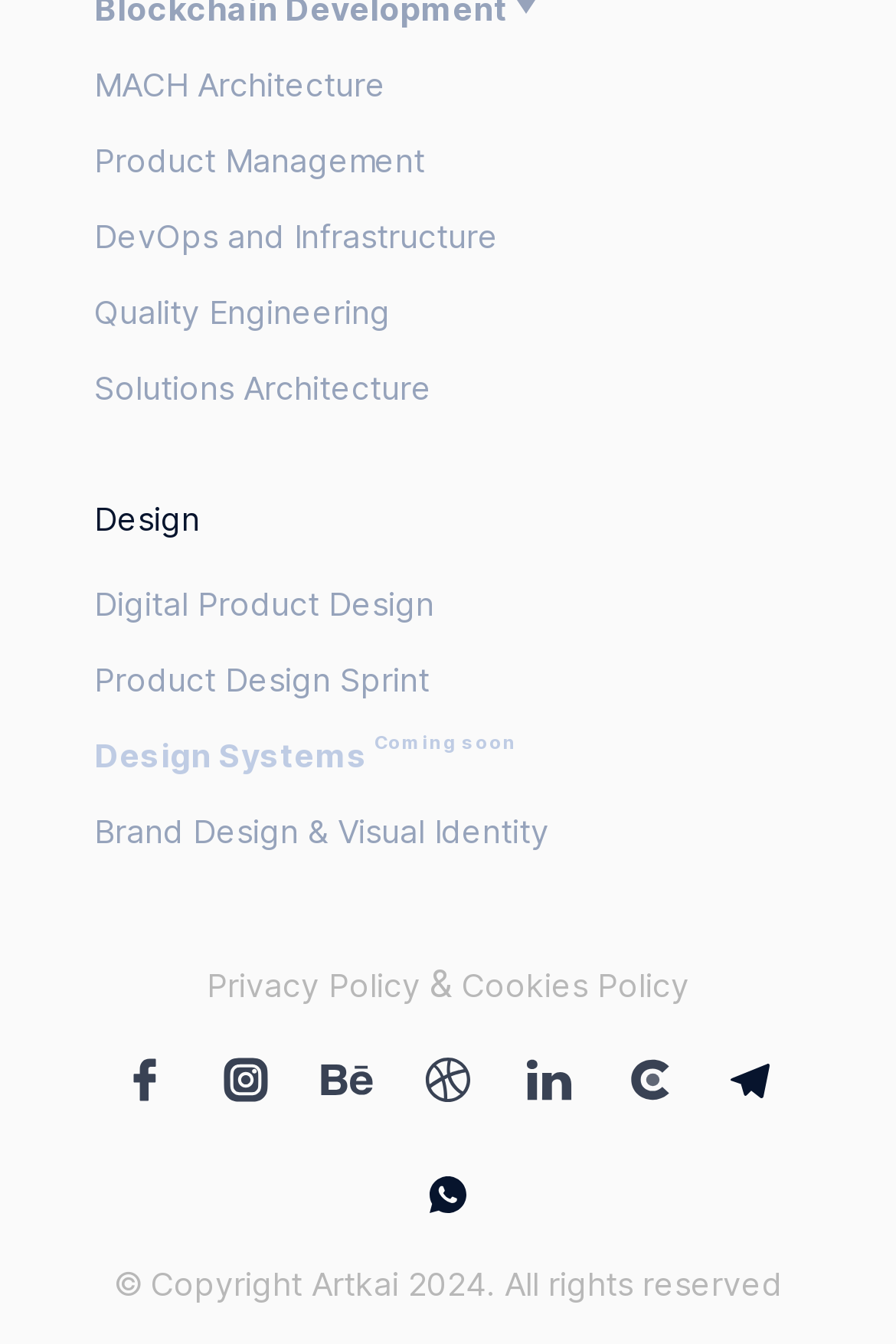Please give the bounding box coordinates of the area that should be clicked to fulfill the following instruction: "Click on MACH Architecture". The coordinates should be in the format of four float numbers from 0 to 1, i.e., [left, top, right, bottom].

[0.105, 0.044, 0.431, 0.08]